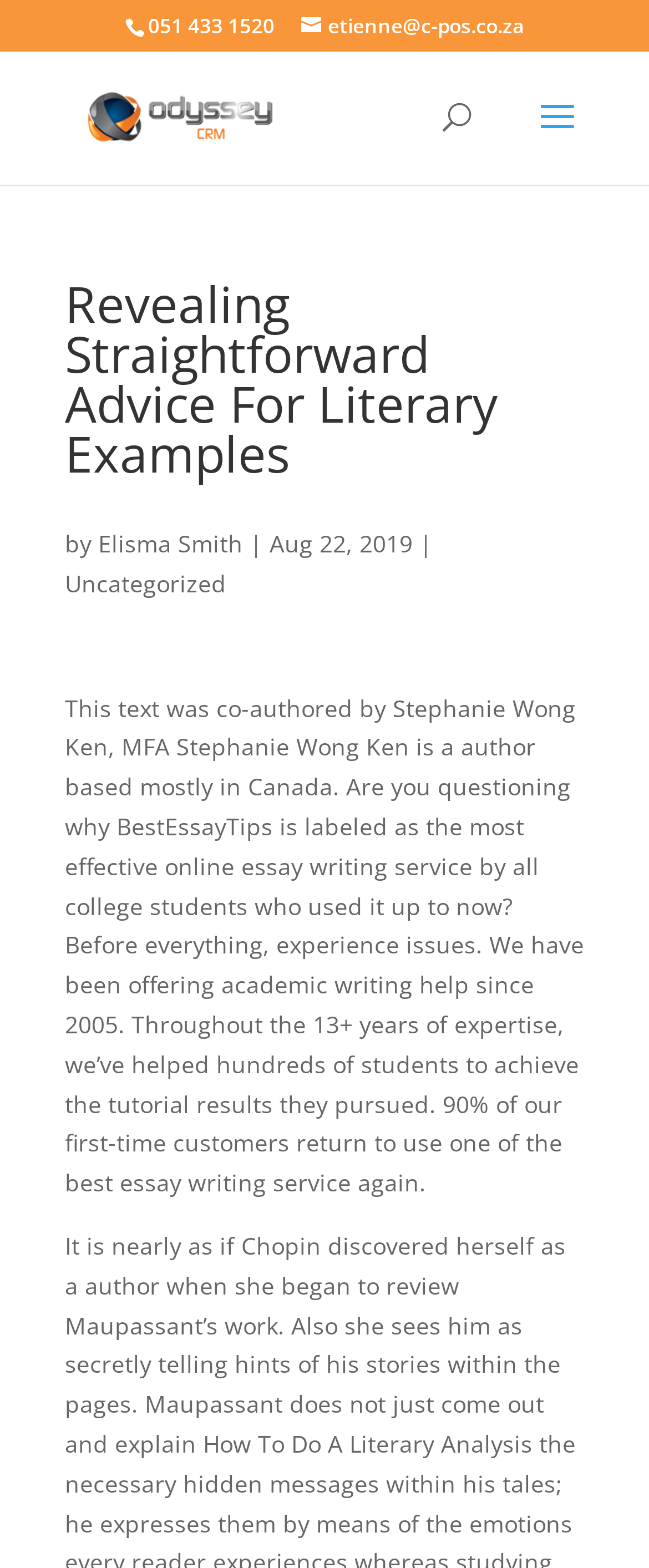Locate the heading on the webpage and return its text.

Revealing Straightforward Advice For Literary Examples